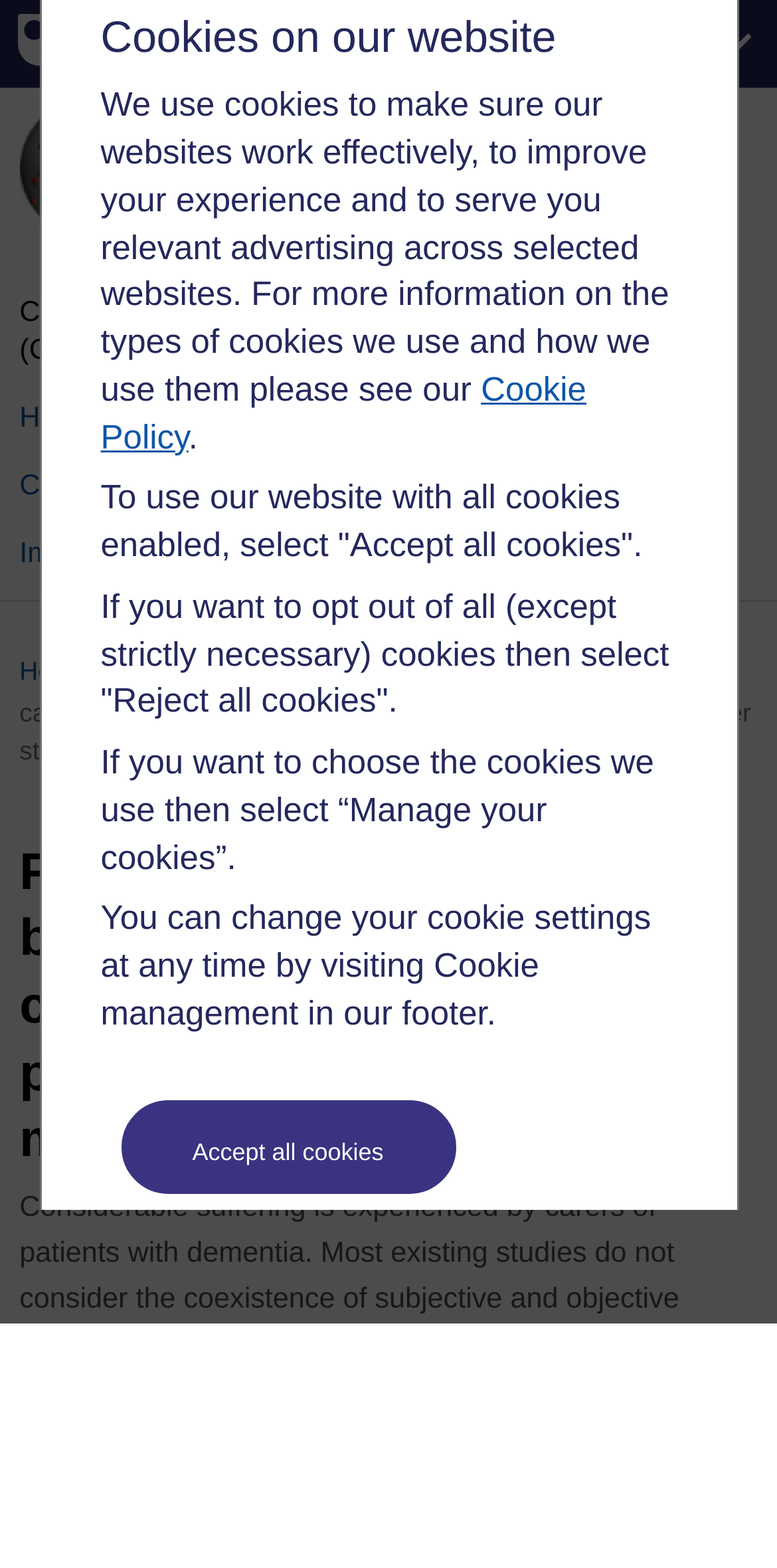Extract the bounding box coordinates of the UI element described by: "Accept all cookies". The coordinates should include four float numbers ranging from 0 to 1, e.g., [left, top, right, bottom].

[0.155, 0.702, 0.586, 0.762]